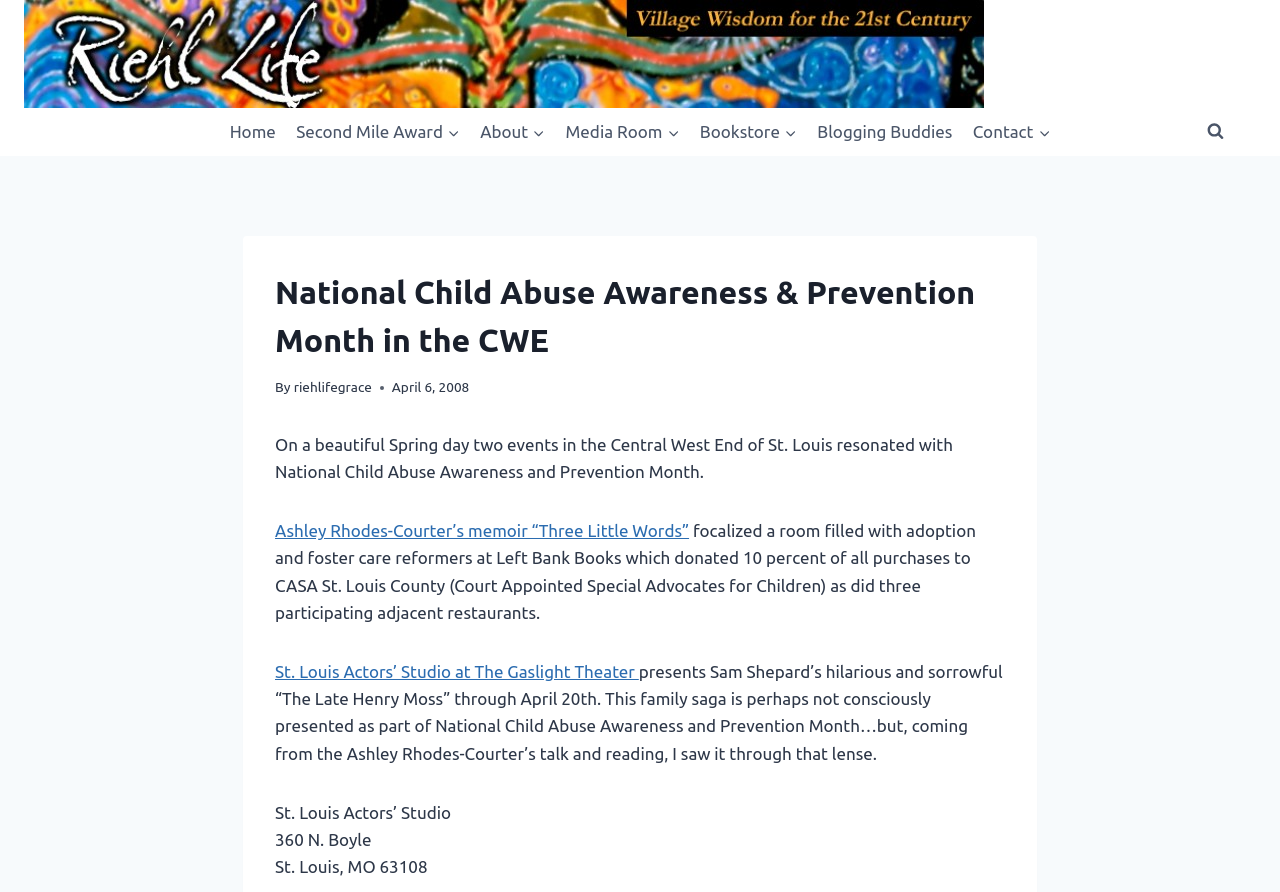What is the topic of the article?
Provide an in-depth answer to the question, covering all aspects.

I determined the answer by reading the heading element with the text 'National Child Abuse Awareness & Prevention Month in the CWE', which suggests that the article is about this topic.